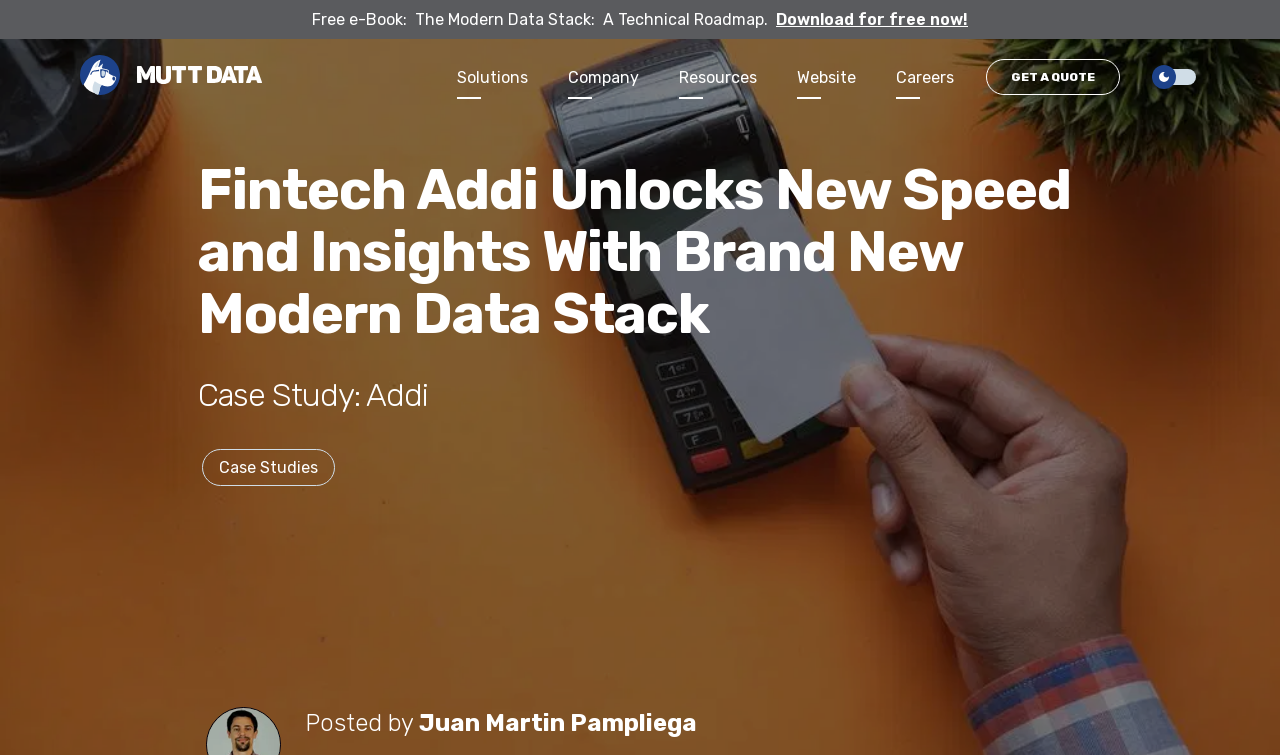Respond with a single word or phrase:
What is the topic of the free e-book?

The Modern Data Stack